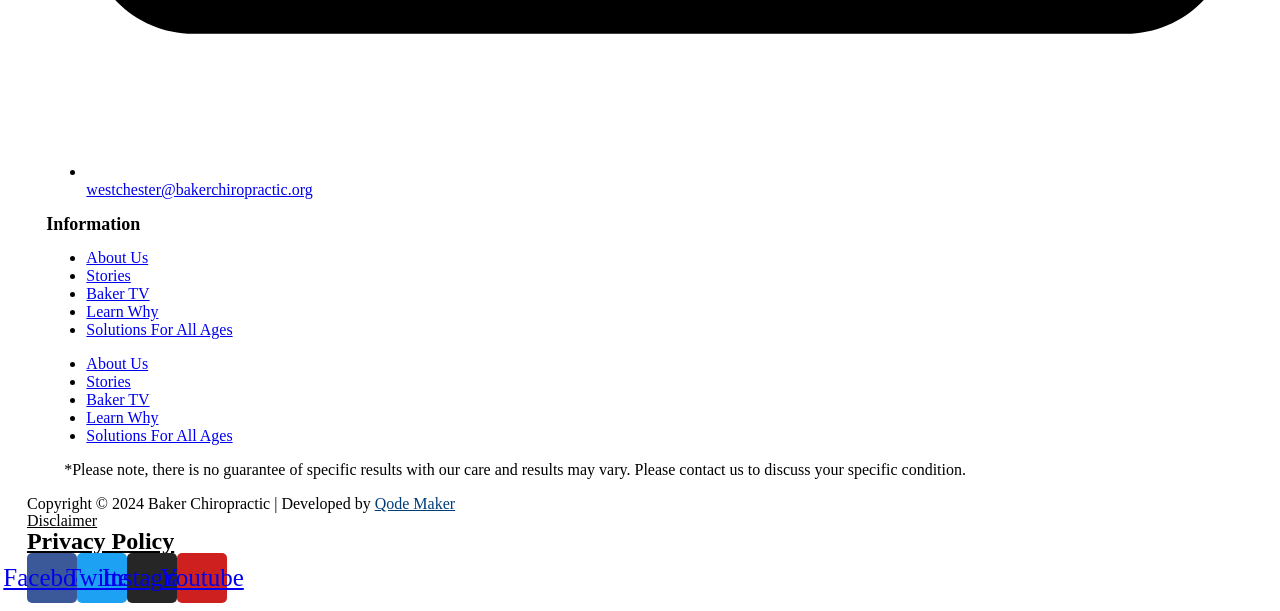Answer the question briefly using a single word or phrase: 
What is the name of the developer of this webpage?

Qode Maker